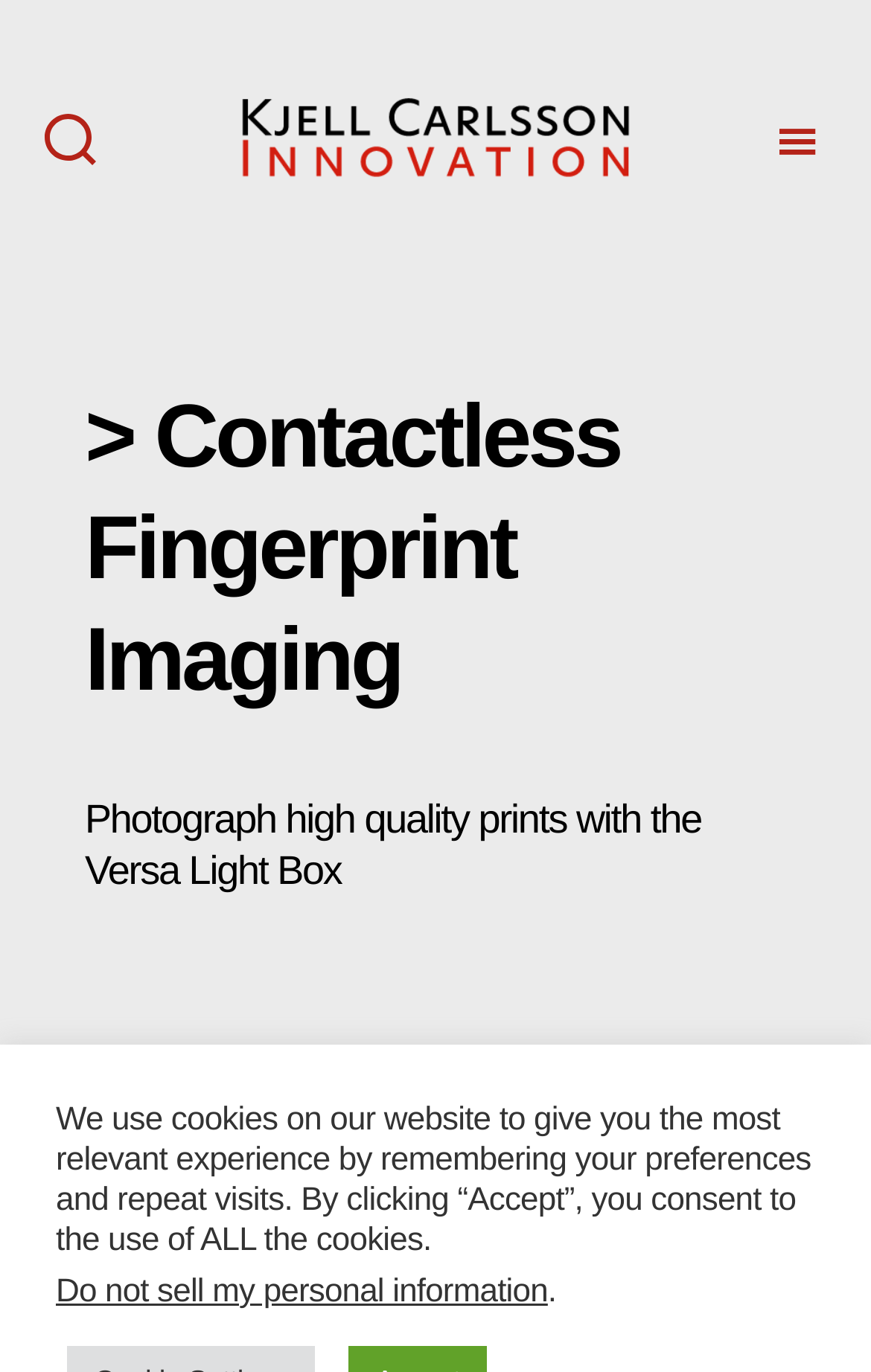Given the description of a UI element: "Search", identify the bounding box coordinates of the matching element in the webpage screenshot.

[0.0, 0.0, 0.162, 0.2]